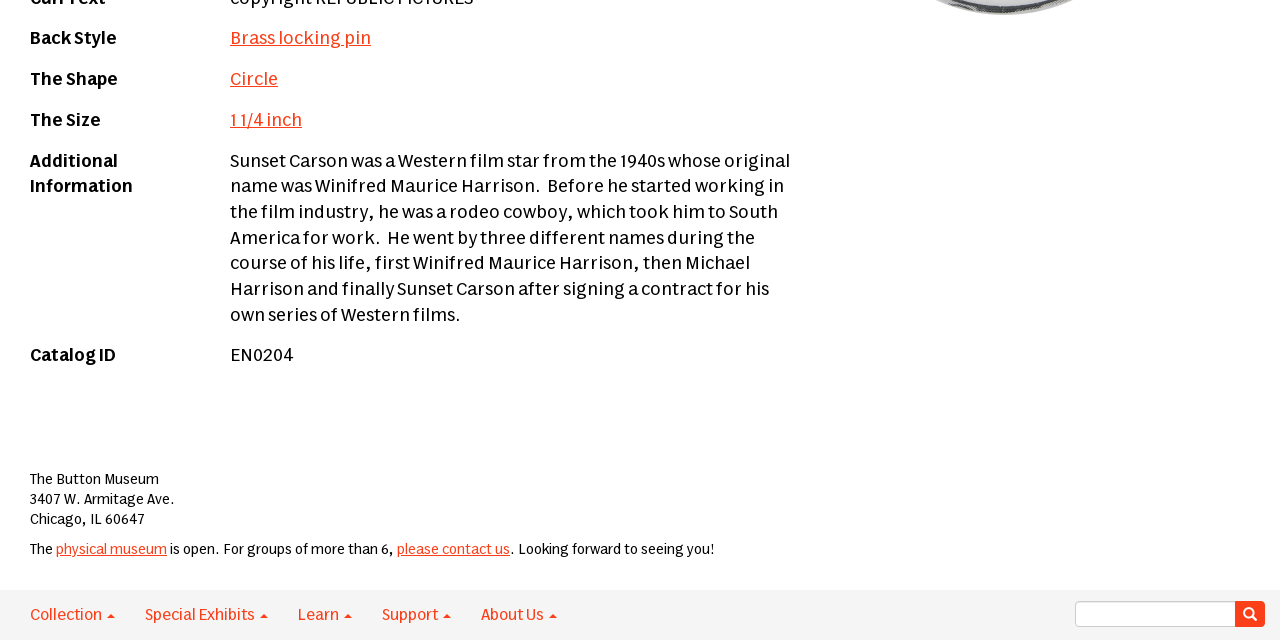Using the description "parent_node: Search name="key"", predict the bounding box of the relevant HTML element.

[0.84, 0.939, 0.966, 0.98]